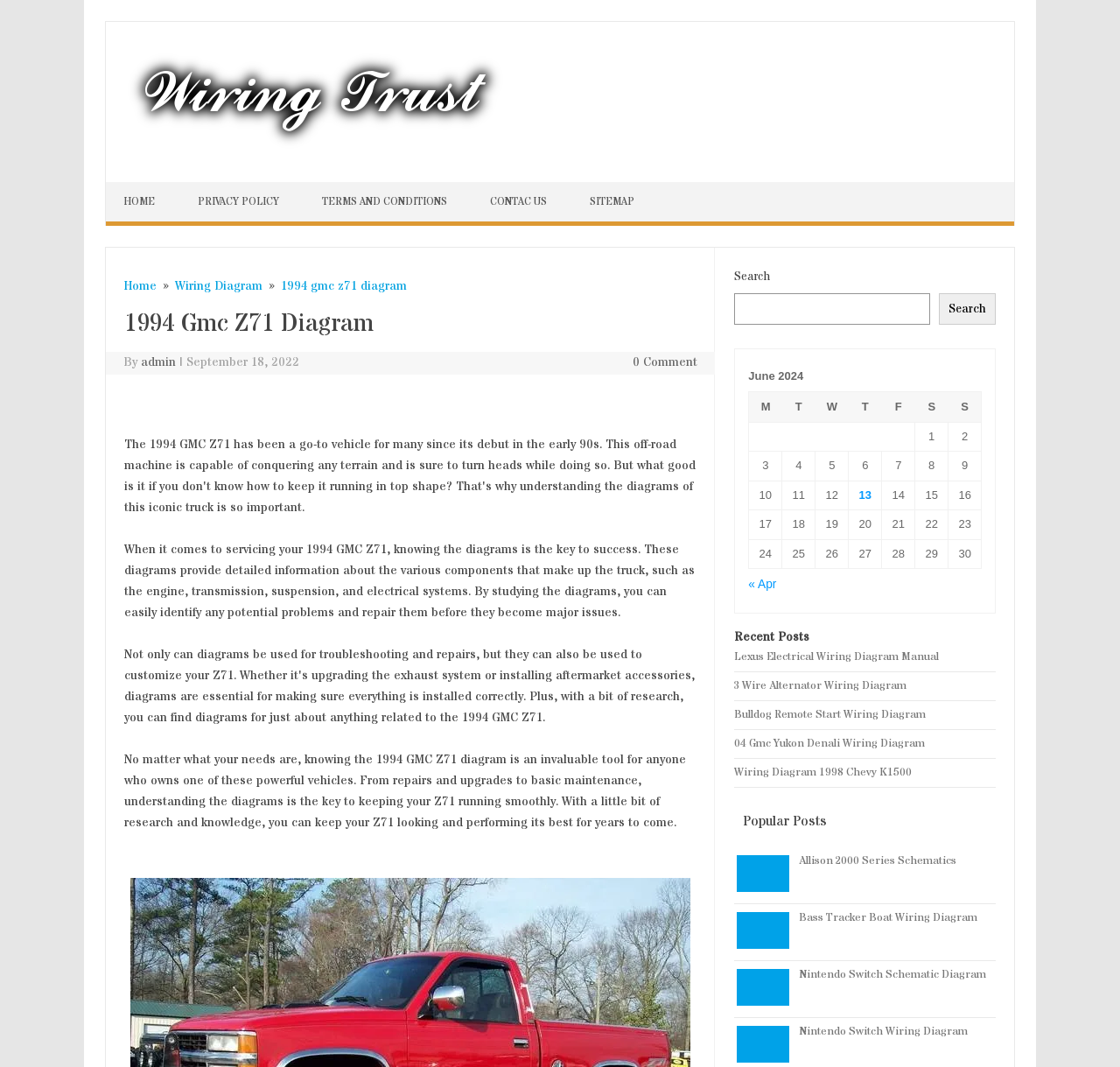Observe the image and answer the following question in detail: What is the date of the latest post?

The date of the latest post can be found in the header section of the webpage, which displays the title '1994 Gmc Z71 Diagram' along with the author 'admin' and the date 'September 18, 2022'.